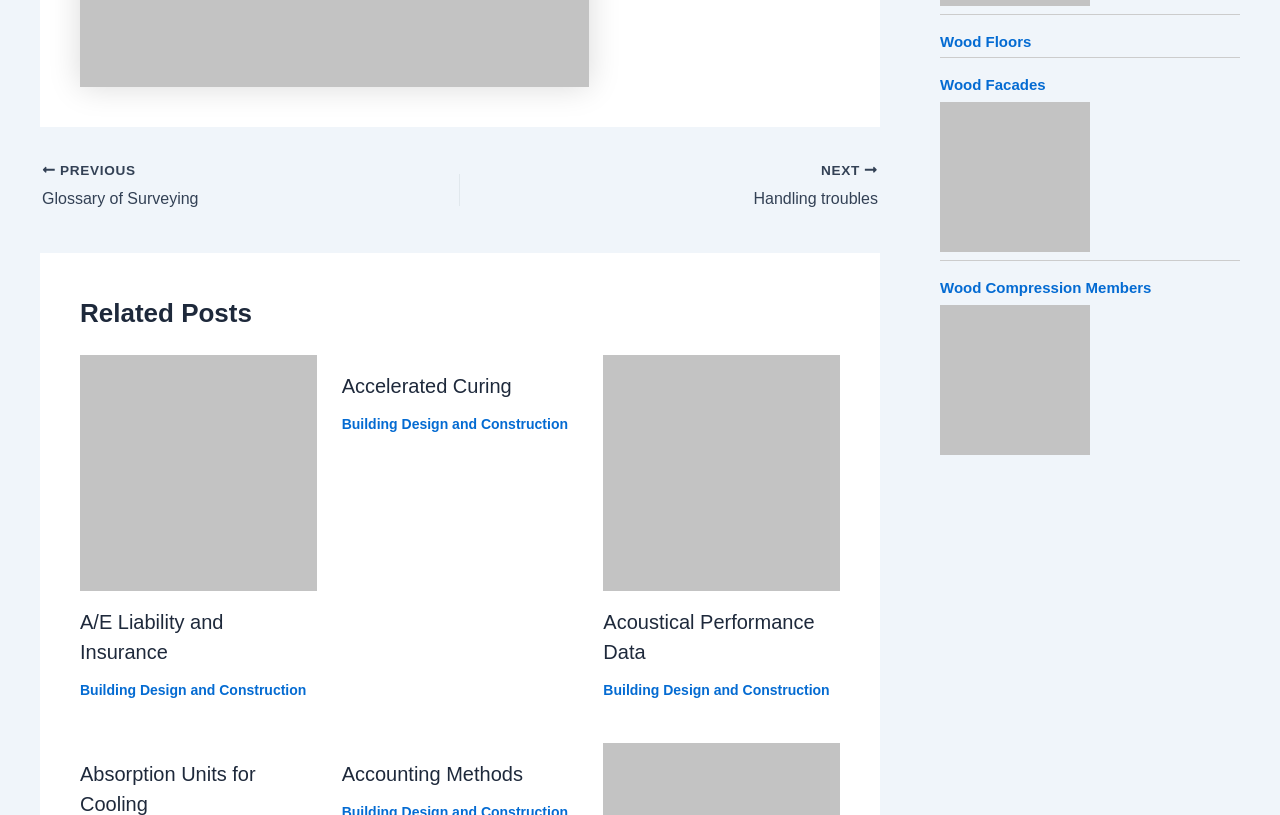Show the bounding box coordinates for the element that needs to be clicked to execute the following instruction: "go to Wood Floors". Provide the coordinates in the form of four float numbers between 0 and 1, i.e., [left, top, right, bottom].

[0.734, 0.04, 0.806, 0.061]